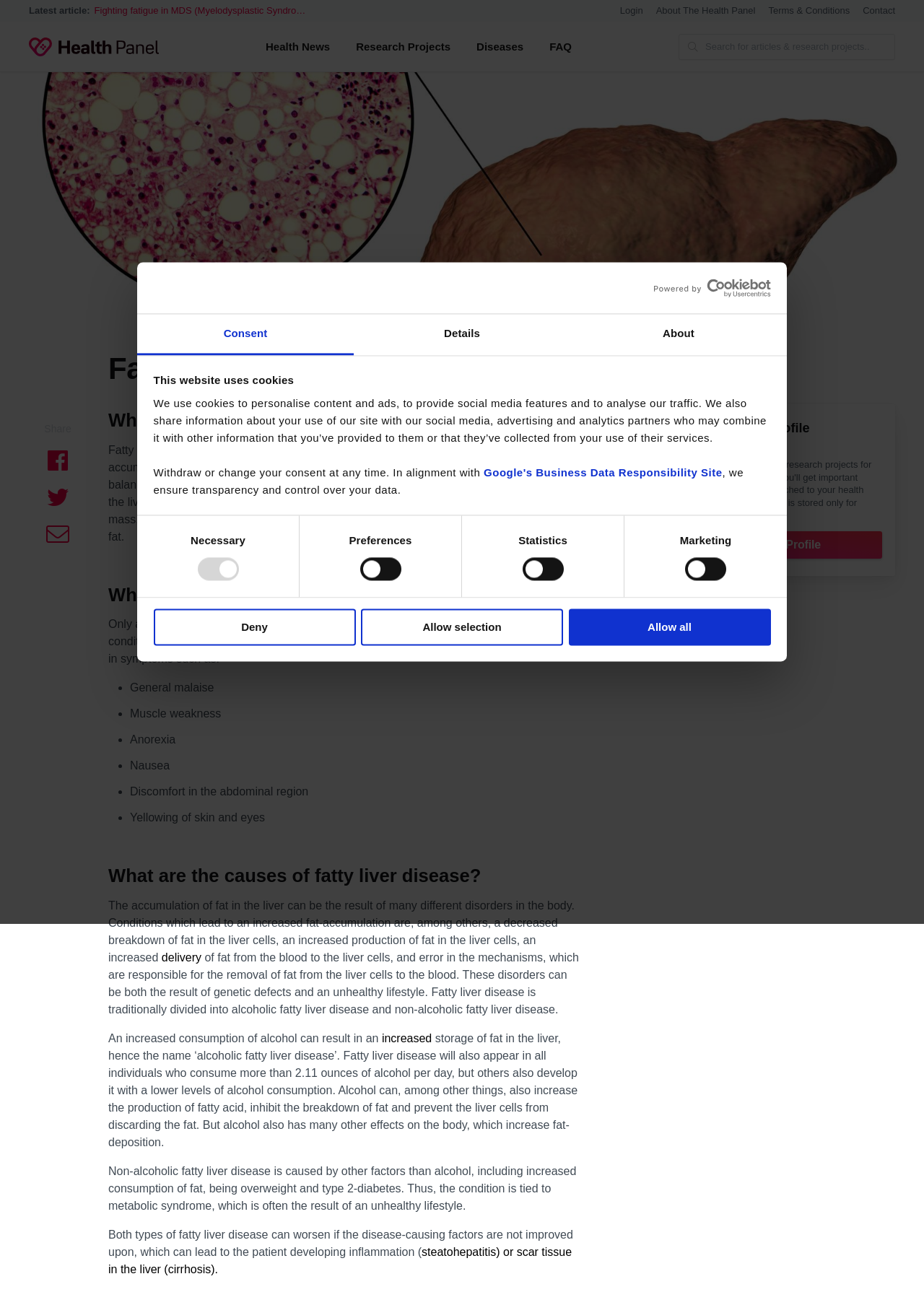How many members are mentioned on this webpage?
Look at the image and respond with a one-word or short phrase answer.

More than 65,000